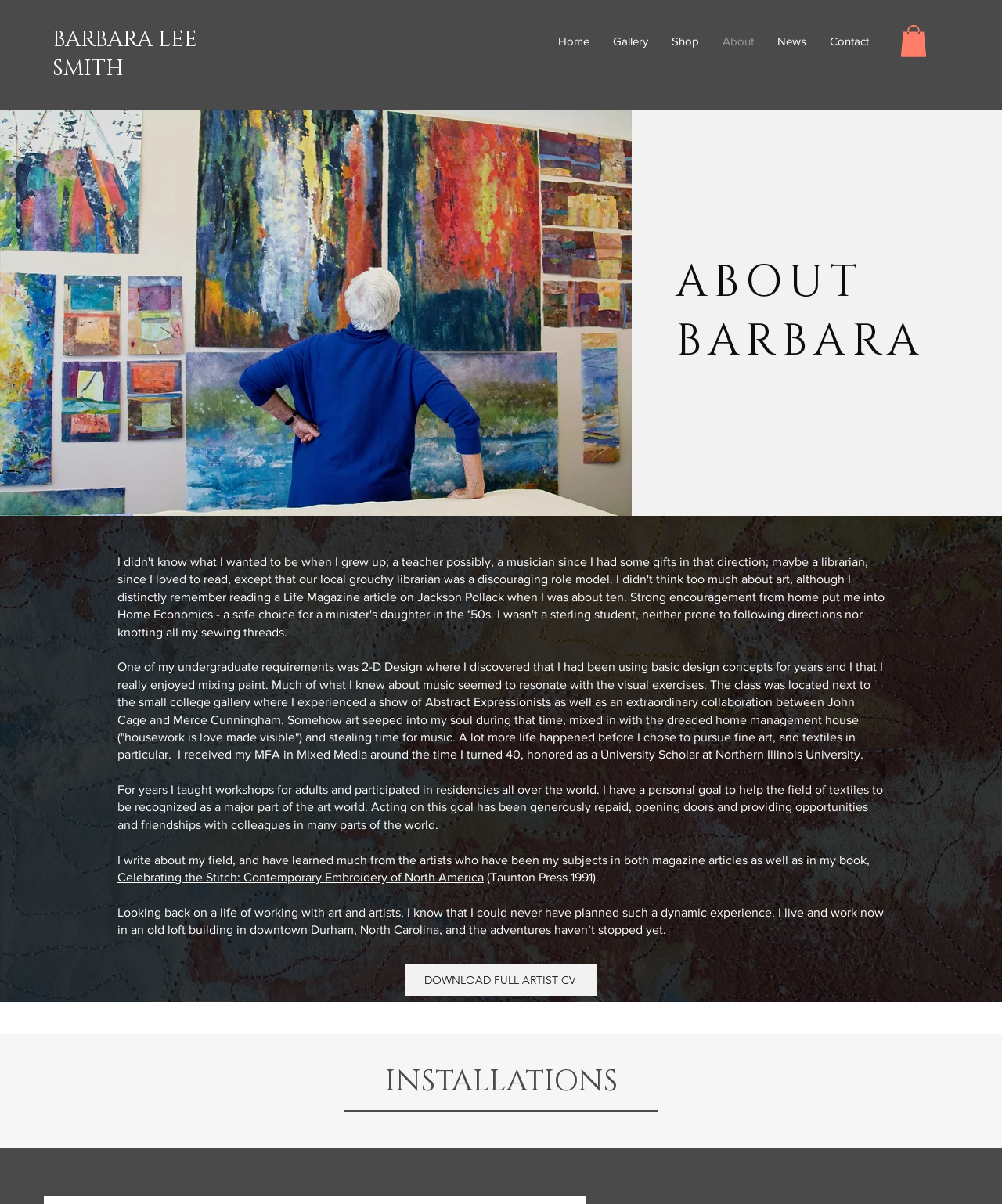Describe all the key features of the webpage in detail.

This webpage is about Barbara Lee Smith, an artist. At the top left, there is a link to the artist's name "BARBARA LEE SMITH". To the right of this link, there is a navigation menu labeled "Site" with links to "Home", "Gallery", "Shop", "About", "News", and "Contact". 

On the top right, there is a button with an image, but no text description. 

Below the navigation menu, there is a heading "ABOUT BARBARA" followed by a series of paragraphs describing the artist's background and experience. The text explains how she discovered her passion for art during her undergraduate studies, and how she later pursued a Master's degree in Mixed Media. The paragraphs also mention her teaching experience, her goal to promote textiles as a major part of the art world, and her writing about the field.

In the lower middle section of the page, there is a link to "DOWNLOAD FULL ARTIST CV". 

Finally, at the bottom of the page, there is a heading "INSTALLATIONS", but no further information is provided about this section.